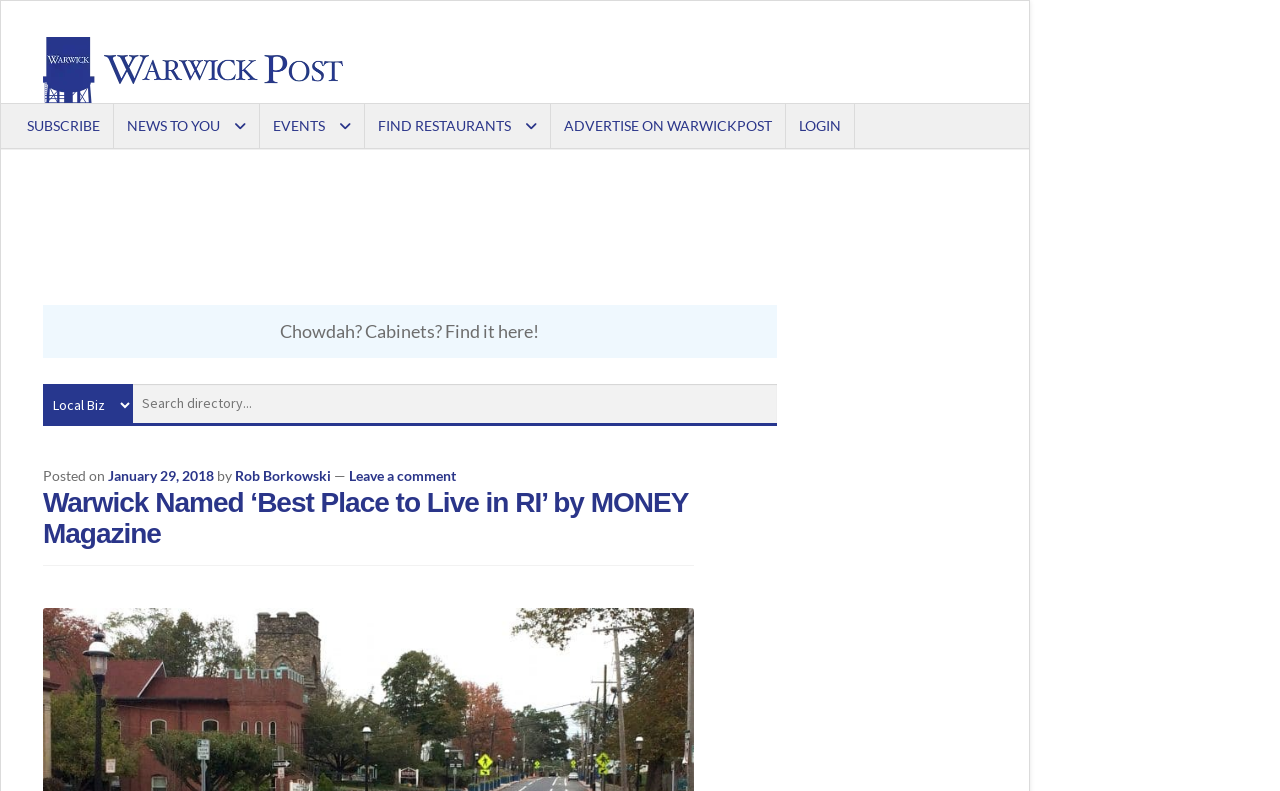Bounding box coordinates must be specified in the format (top-left x, top-left y, bottom-right x, bottom-right y). All values should be floating point numbers between 0 and 1. What are the bounding box coordinates of the UI element described as: Login

[0.616, 0.131, 0.667, 0.187]